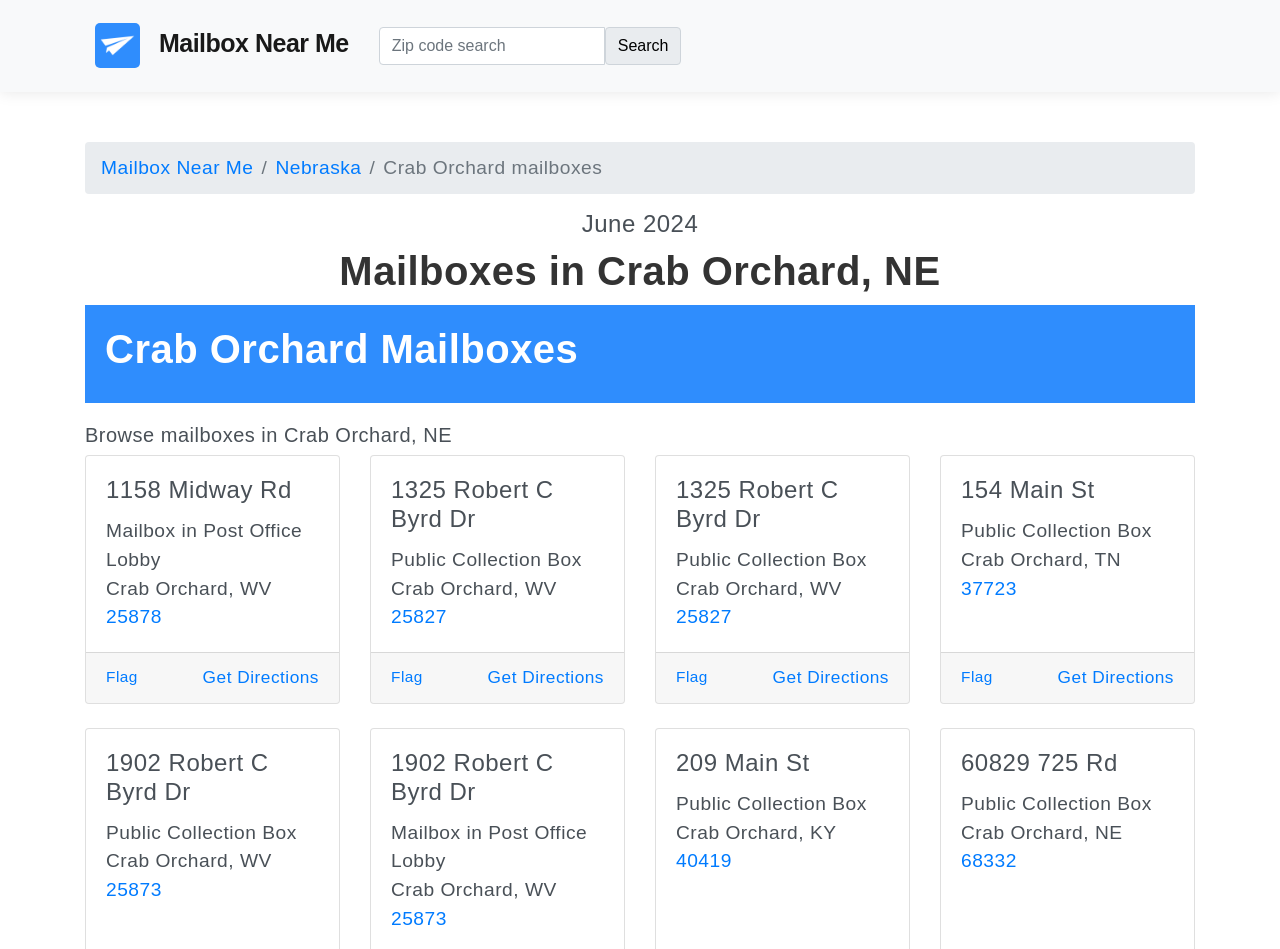Refer to the image and answer the question with as much detail as possible: Can I get directions to the mailbox at 1902 Robert C Byrd Dr?

The section with the heading '1902 Robert C Byrd Dr' includes a link element with the content 'Get Directions', which suggests that the user can click on this link to get directions to the mailbox at this location.